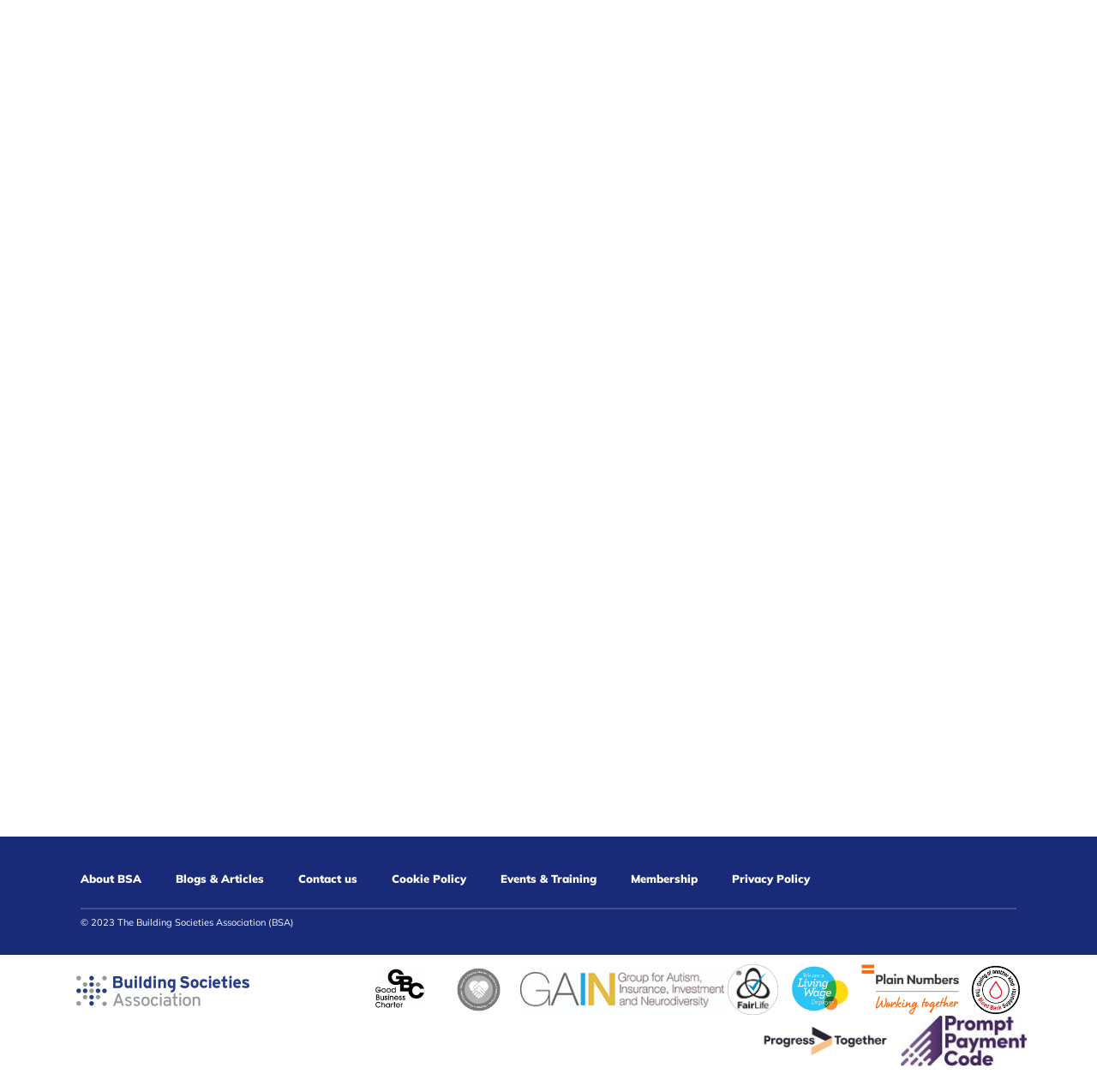Can you determine the bounding box coordinates of the area that needs to be clicked to fulfill the following instruction: "Visit the footer logo"?

[0.064, 0.896, 0.231, 0.912]